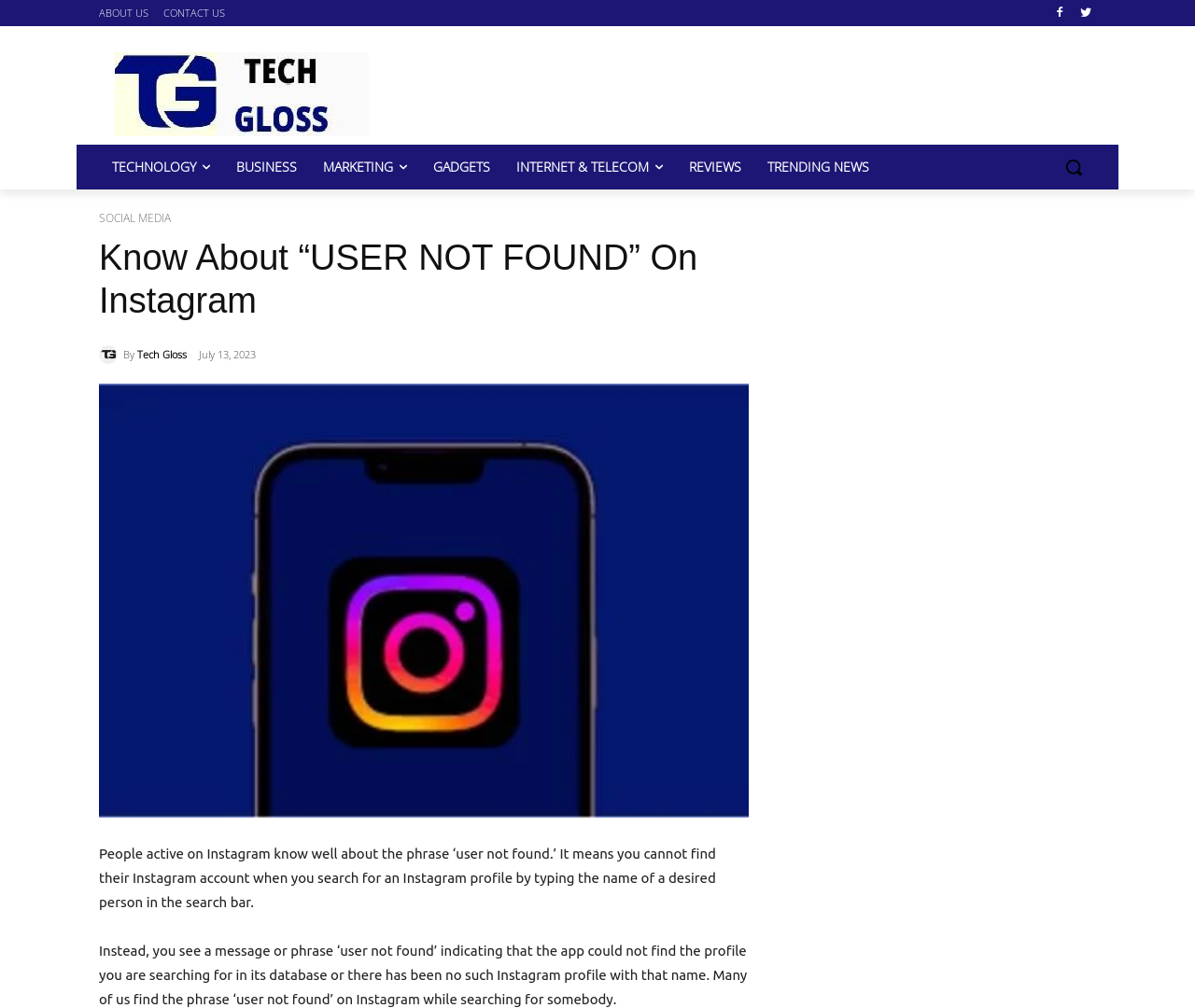Can you specify the bounding box coordinates for the region that should be clicked to fulfill this instruction: "Read Know About “USER NOT FOUND” On Instagram article".

[0.083, 0.381, 0.627, 0.811]